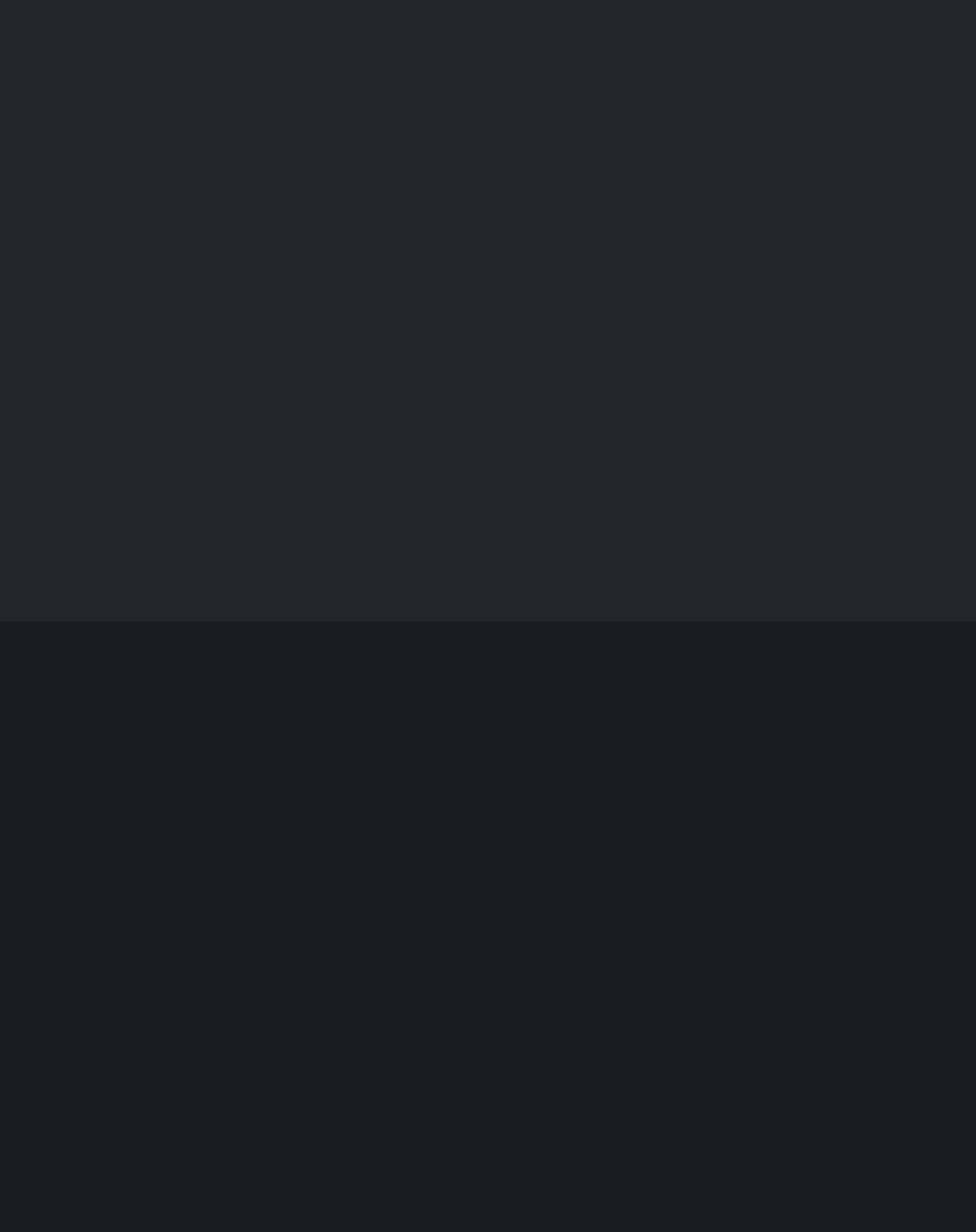Identify the bounding box coordinates of the section to be clicked to complete the task described by the following instruction: "Click on SEARCH". The coordinates should be four float numbers between 0 and 1, formatted as [left, top, right, bottom].

None